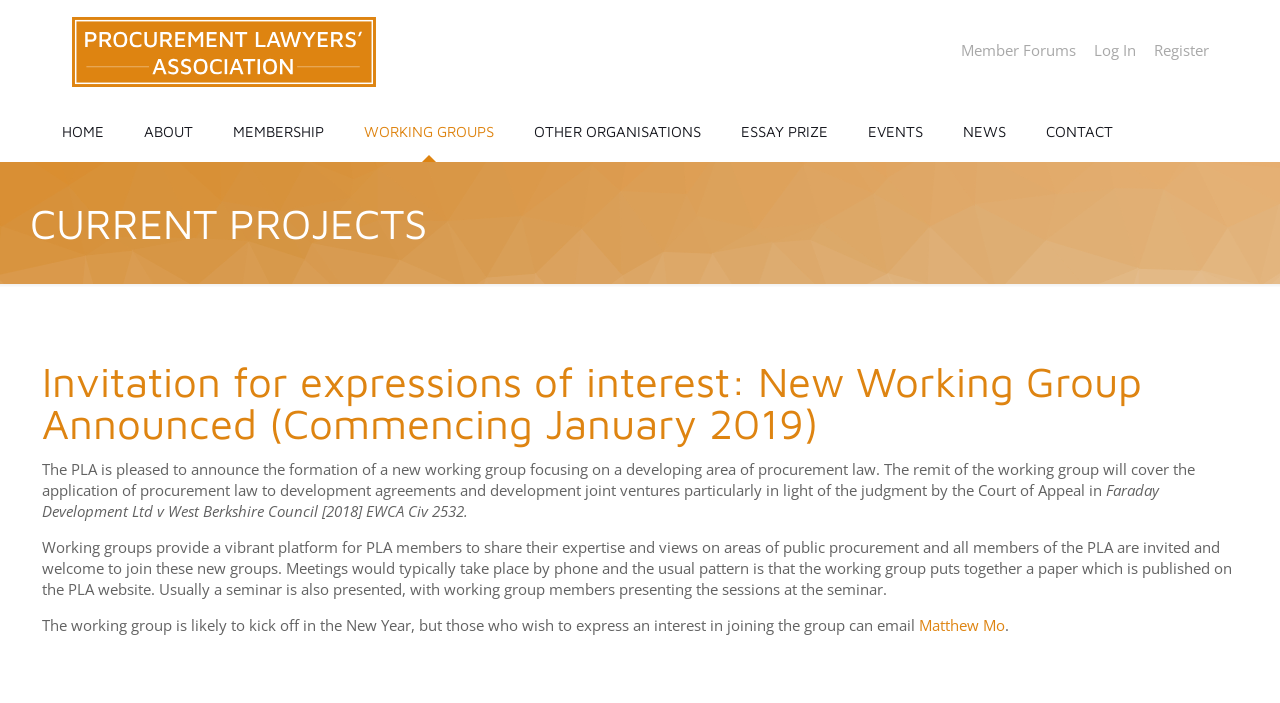Identify the bounding box coordinates for the element that needs to be clicked to fulfill this instruction: "View the member forums". Provide the coordinates in the format of four float numbers between 0 and 1: [left, top, right, bottom].

[0.751, 0.061, 0.841, 0.083]